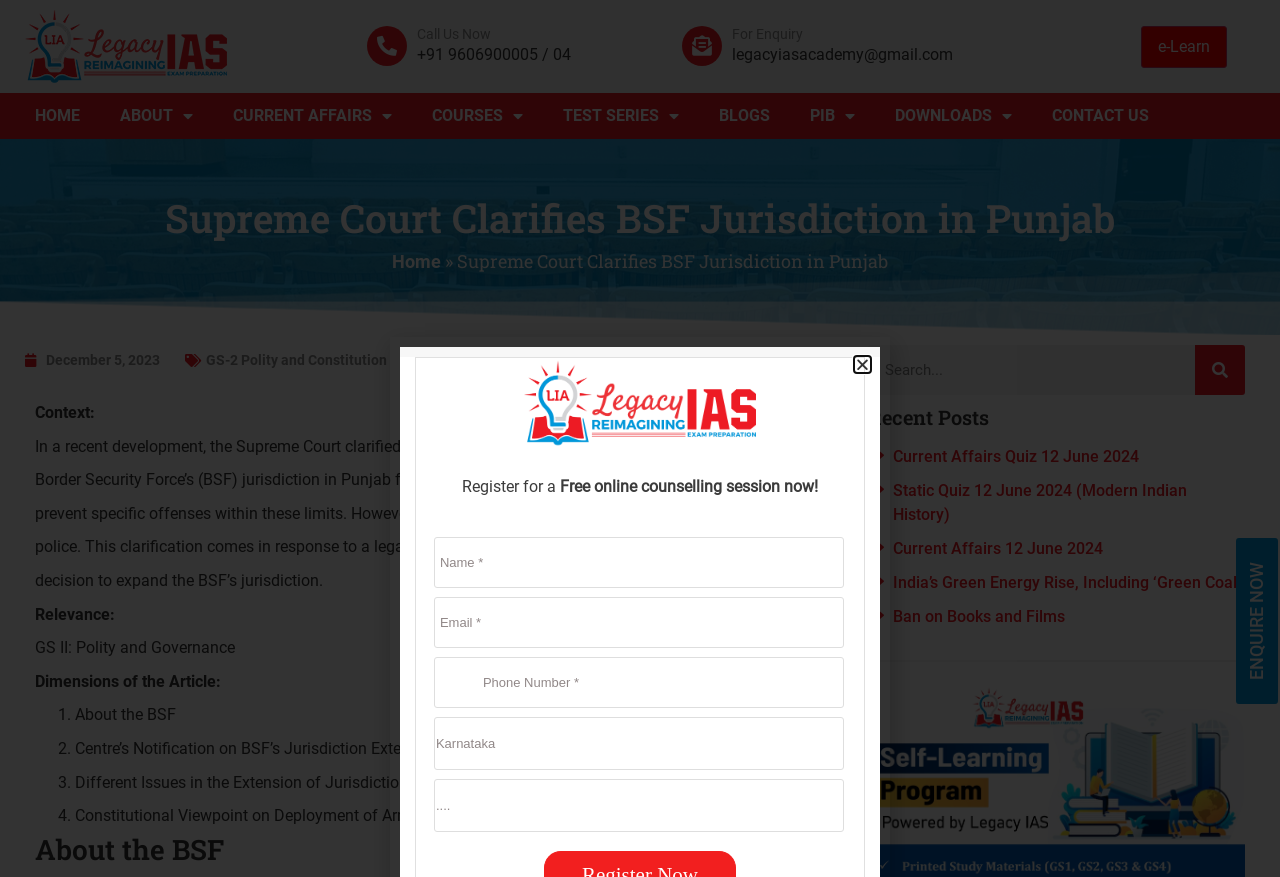Can you find the bounding box coordinates for the element to click on to achieve the instruction: "Click the 'Call Us Now' button"?

[0.326, 0.03, 0.384, 0.048]